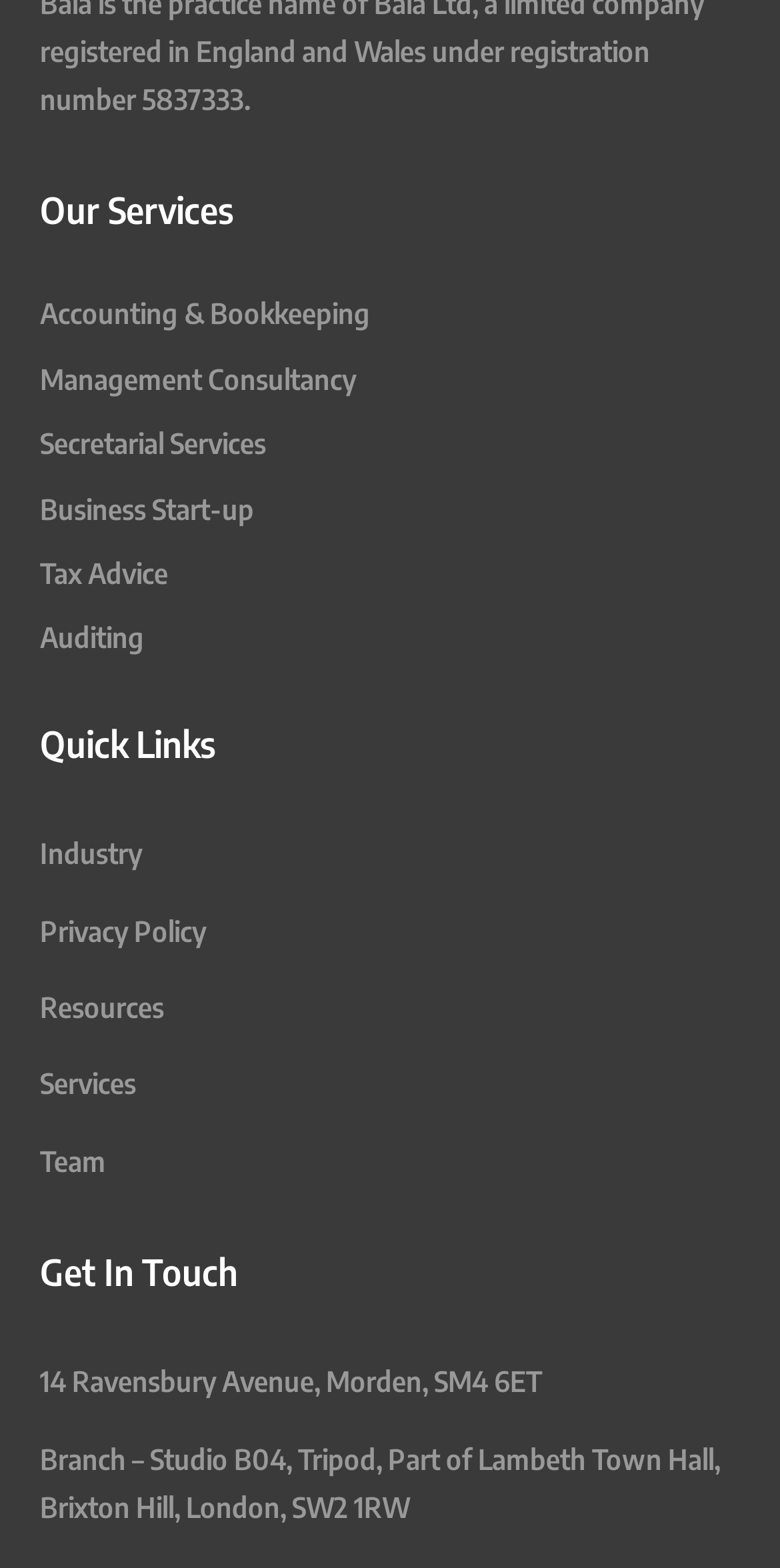Respond to the question below with a single word or phrase: What services are offered by this company?

Accounting, Management Consultancy, etc.